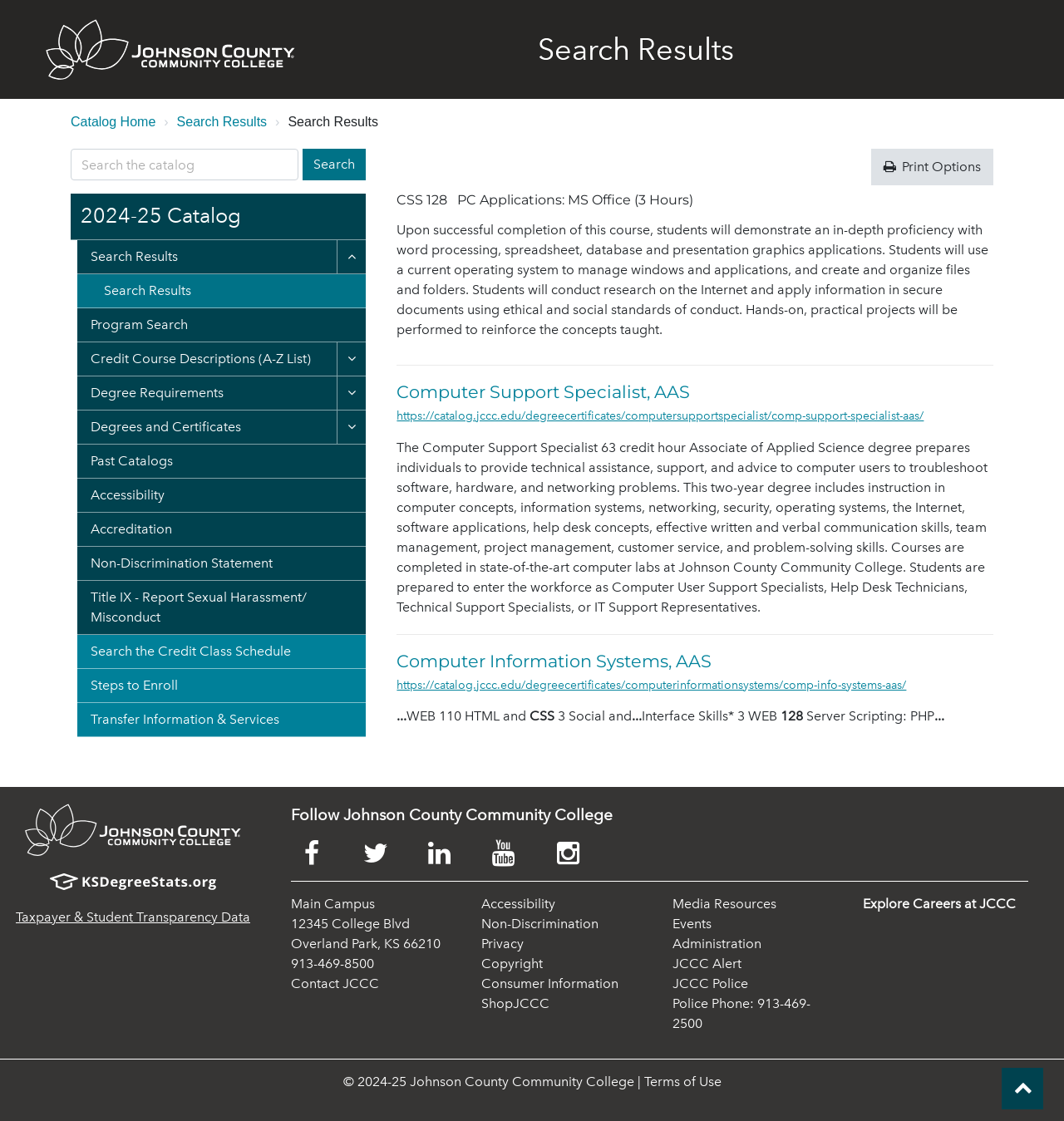Provide the bounding box coordinates in the format (top-left x, top-left y, bottom-right x, bottom-right y). All values are floating point numbers between 0 and 1. Determine the bounding box coordinate of the UI element described as: Toggle Search Results

[0.316, 0.214, 0.343, 0.244]